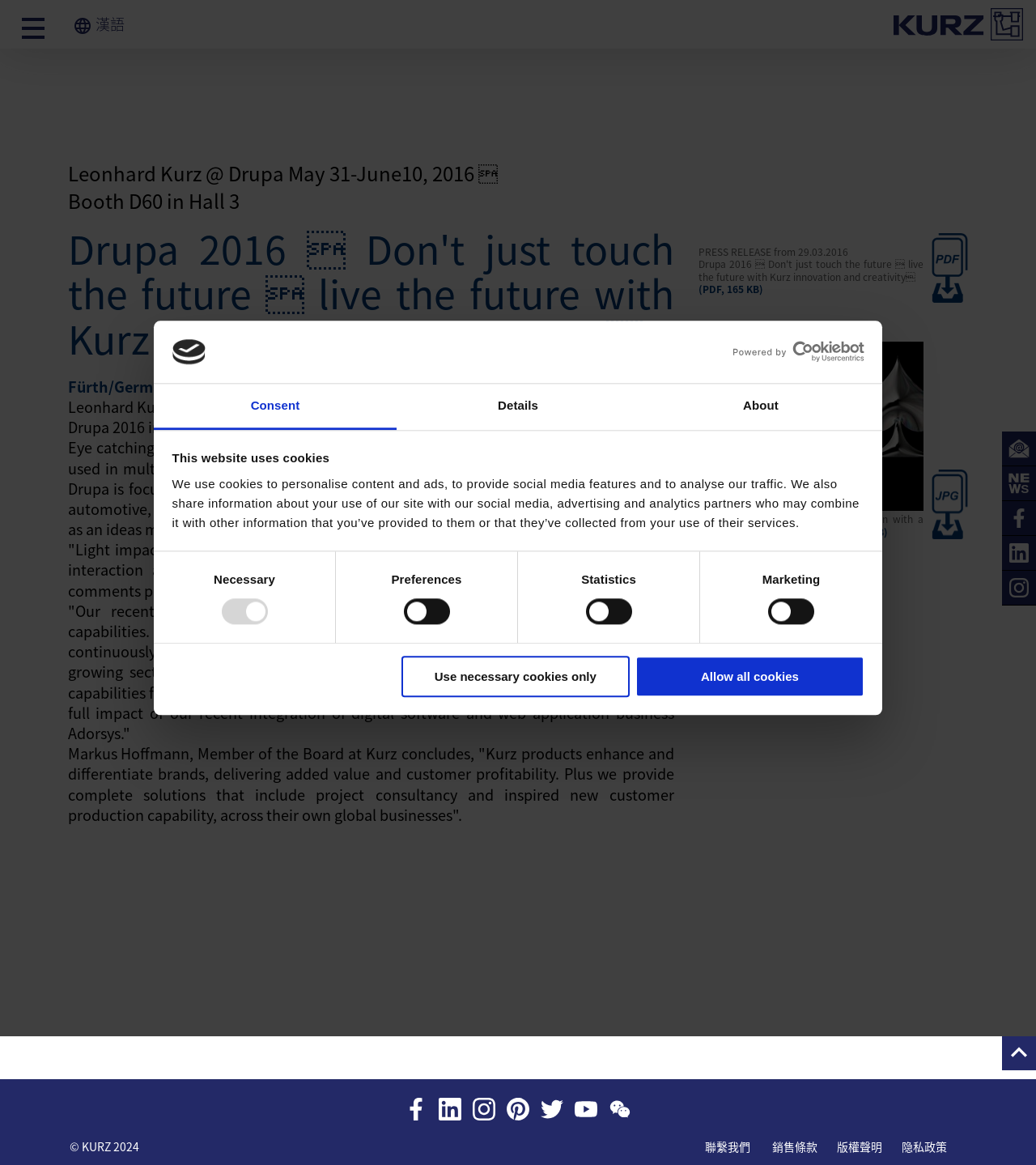Locate the bounding box coordinates of the area to click to fulfill this instruction: "Click the 'Spatial FX' image". The bounding box should be presented as four float numbers between 0 and 1, in the order [left, top, right, bottom].

[0.674, 0.293, 0.892, 0.438]